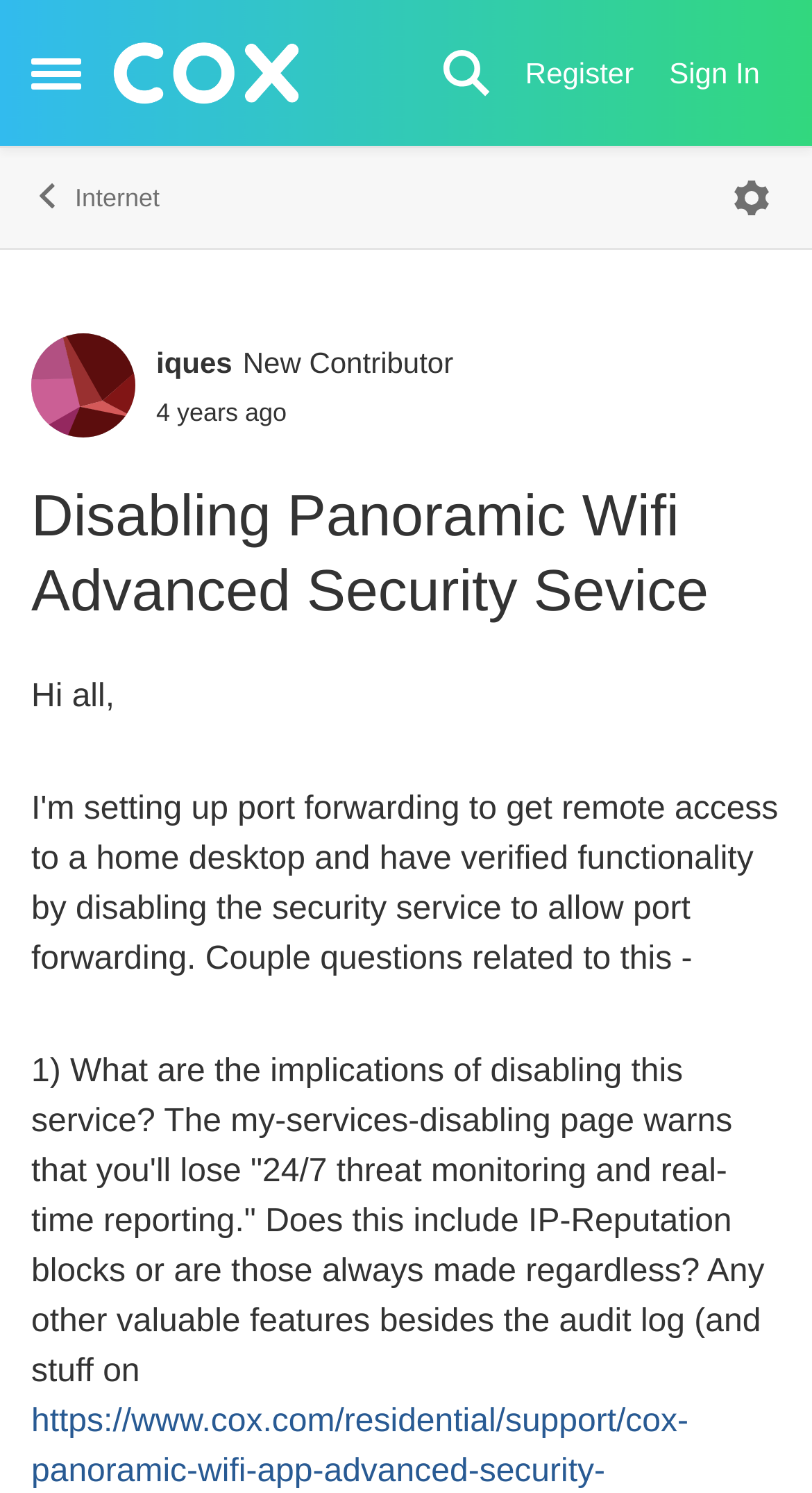How many years ago was the discussion started?
Based on the visual content, answer with a single word or a brief phrase.

4 years